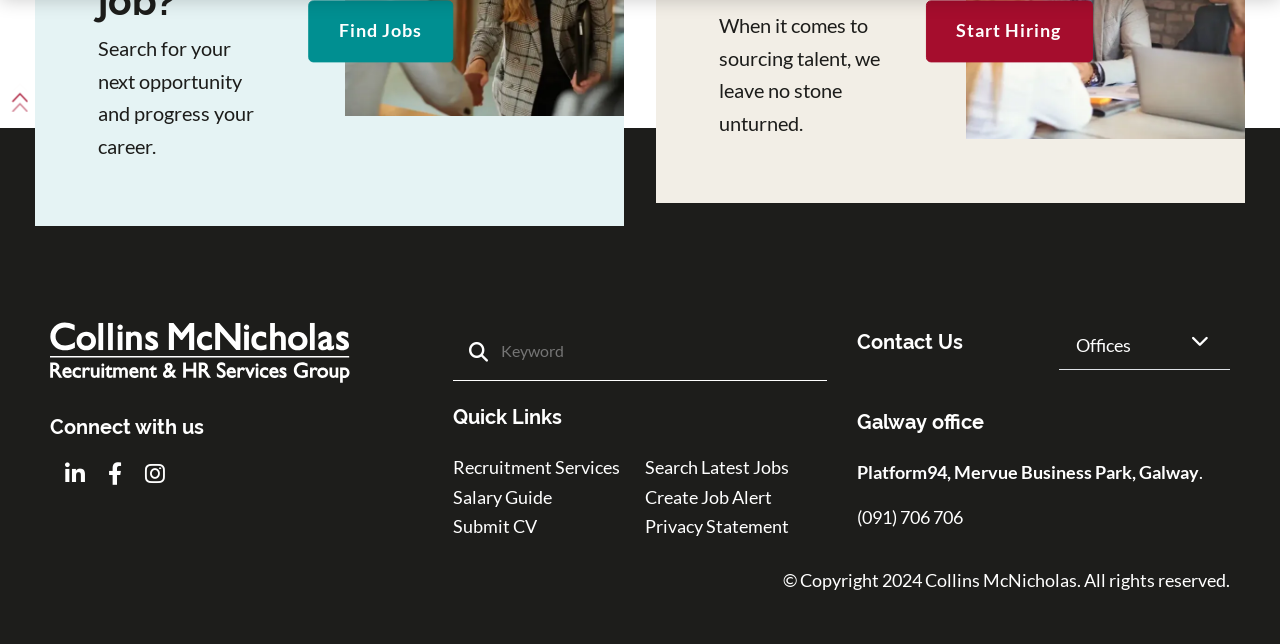Please identify the bounding box coordinates for the region that you need to click to follow this instruction: "View Galway office details".

[0.828, 0.501, 0.961, 0.574]